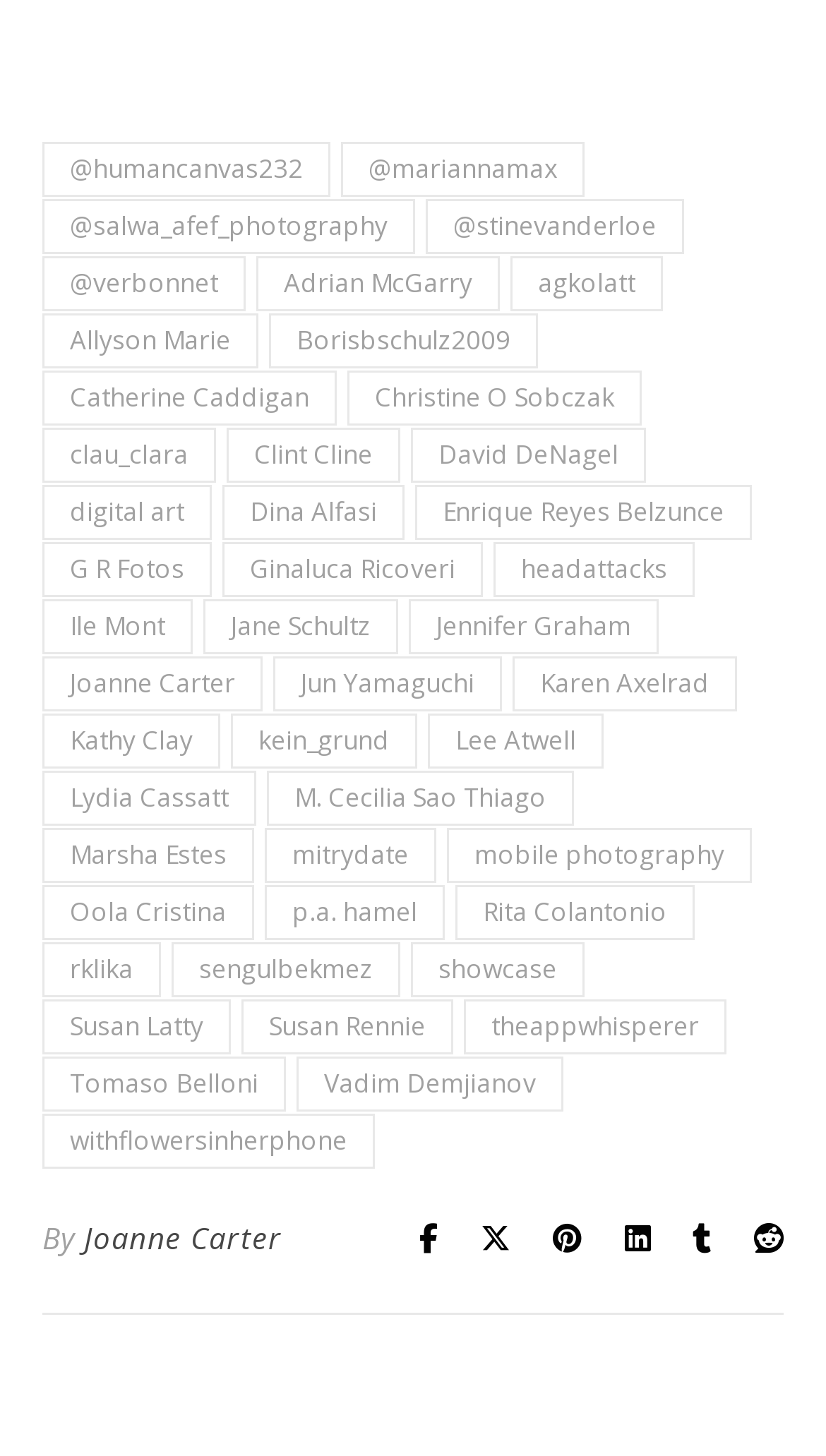Please locate the bounding box coordinates of the element that needs to be clicked to achieve the following instruction: "visit humancanvas232's profile". The coordinates should be four float numbers between 0 and 1, i.e., [left, top, right, bottom].

[0.051, 0.097, 0.4, 0.135]